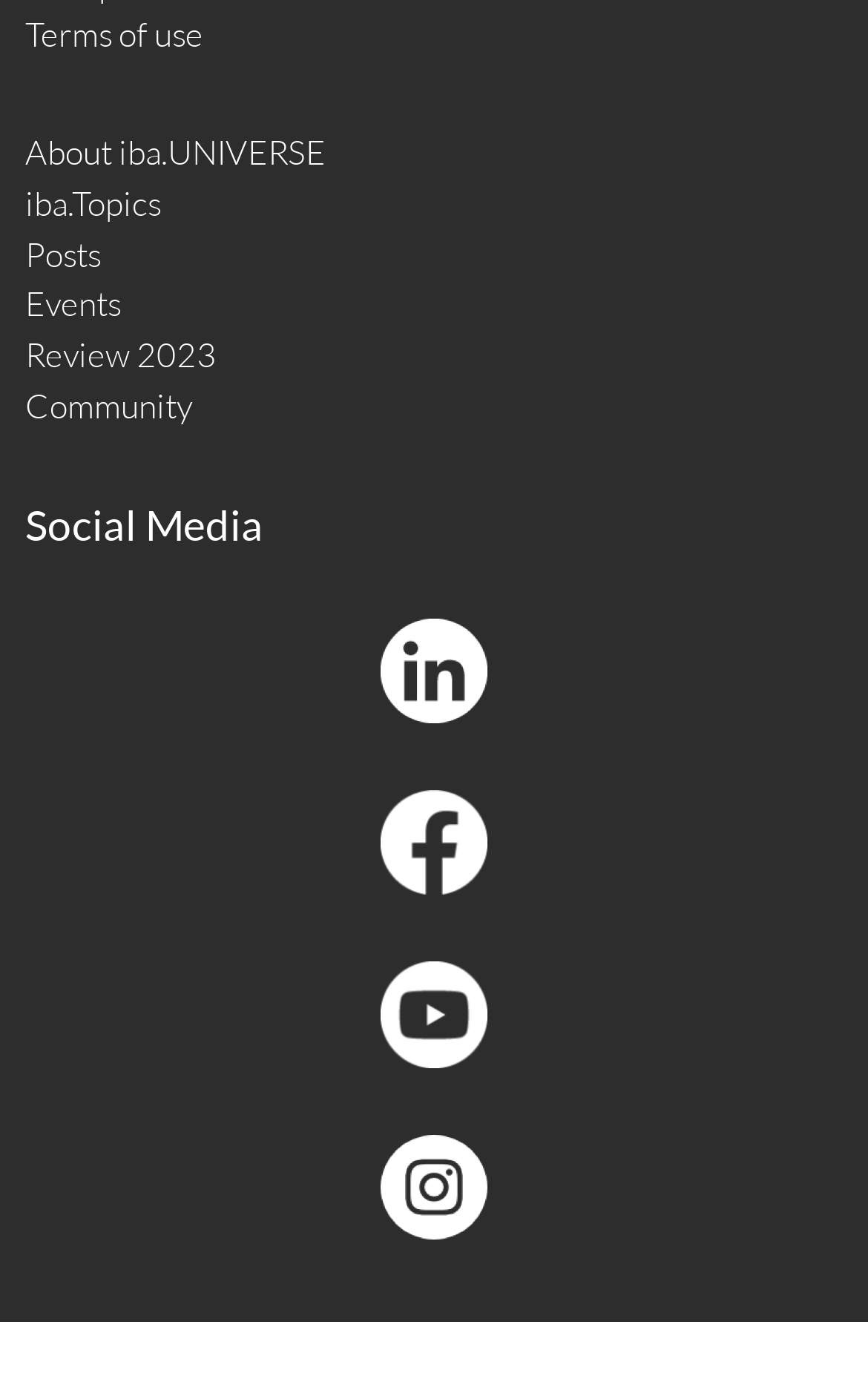Use a single word or phrase to answer the question: 
How many links are present in the footer section?

9